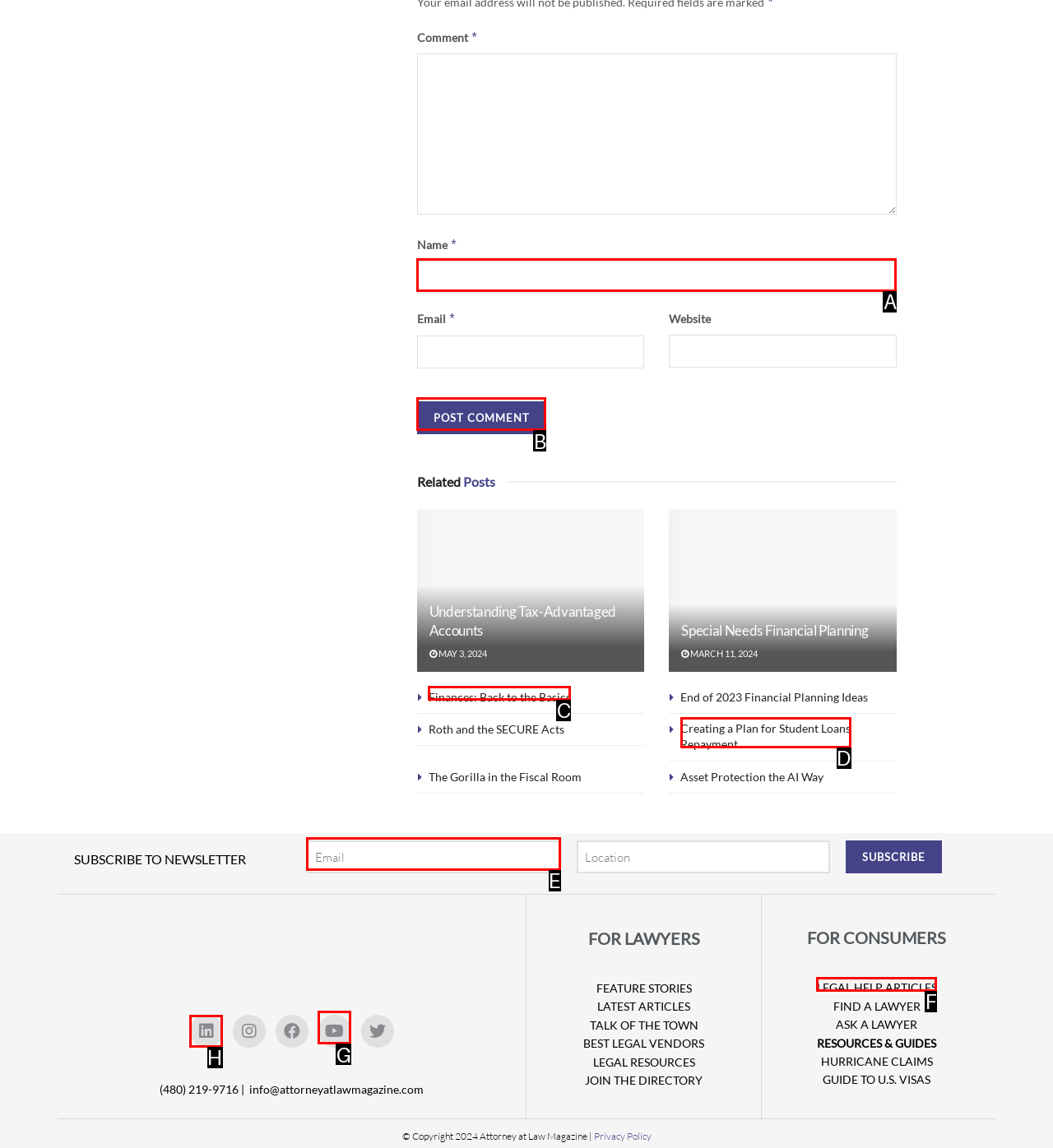Point out the option that needs to be clicked to fulfill the following instruction: Follow the Attorney at Law Magazine on Linkedin
Answer with the letter of the appropriate choice from the listed options.

H